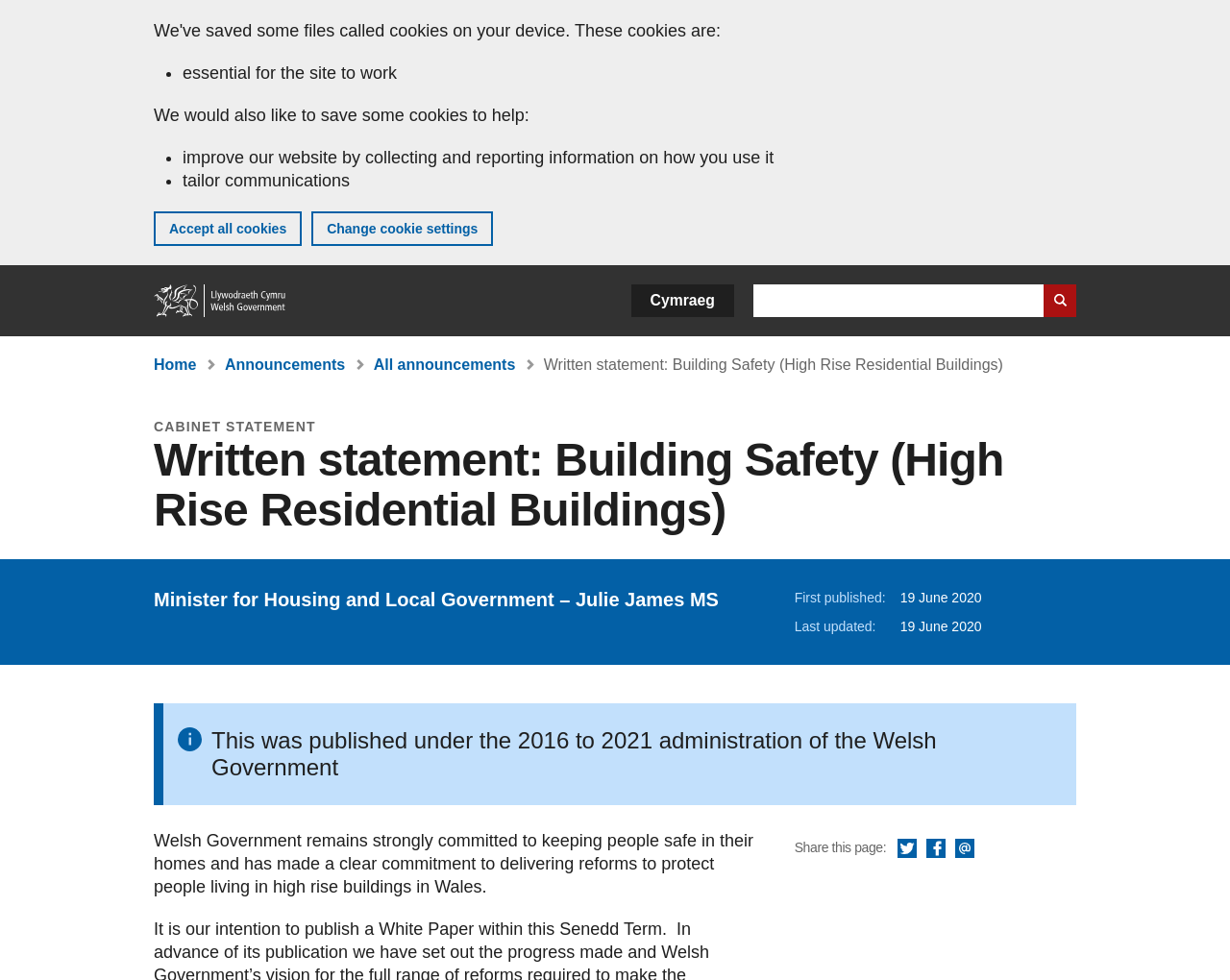Locate the bounding box coordinates of the clickable region to complete the following instruction: "Go to Home."

[0.125, 0.29, 0.234, 0.324]